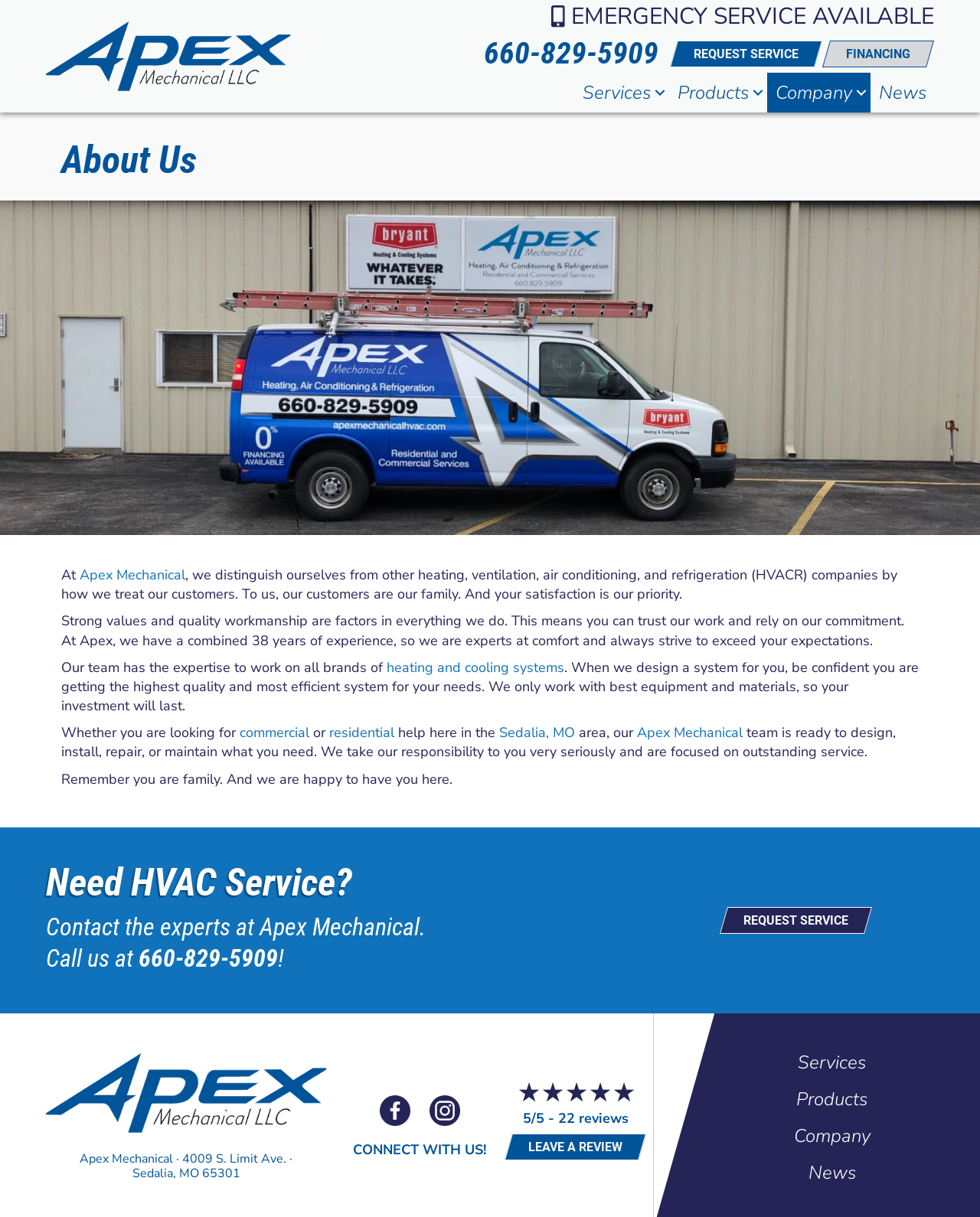Please reply to the following question using a single word or phrase: 
What is the address of Apex Mechanical?

4009 S. Limit Ave. · Sedalia, MO 65301